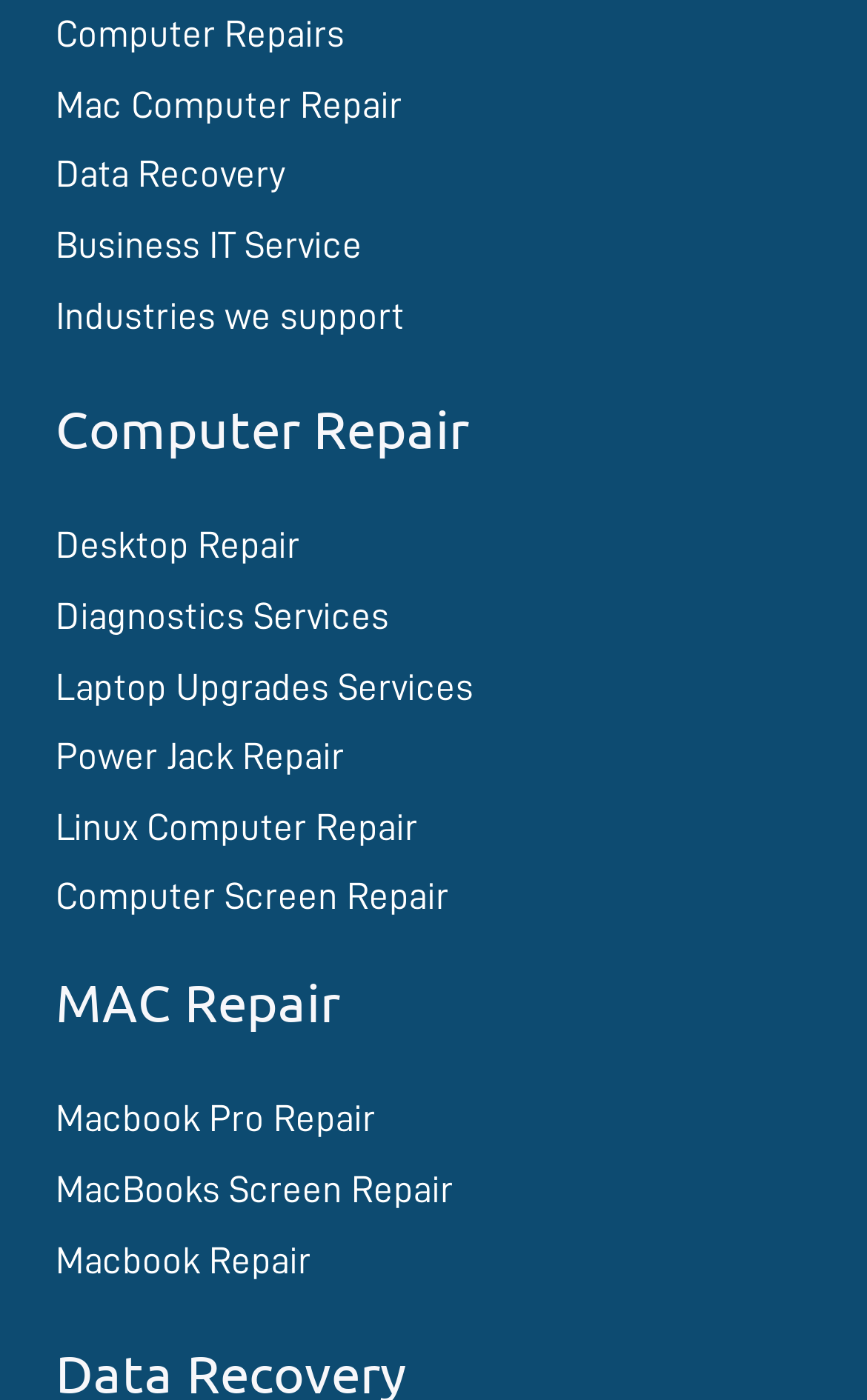Specify the bounding box coordinates of the area to click in order to execute this command: 'Click on Computer Repairs'. The coordinates should consist of four float numbers ranging from 0 to 1, and should be formatted as [left, top, right, bottom].

[0.064, 0.011, 0.397, 0.038]